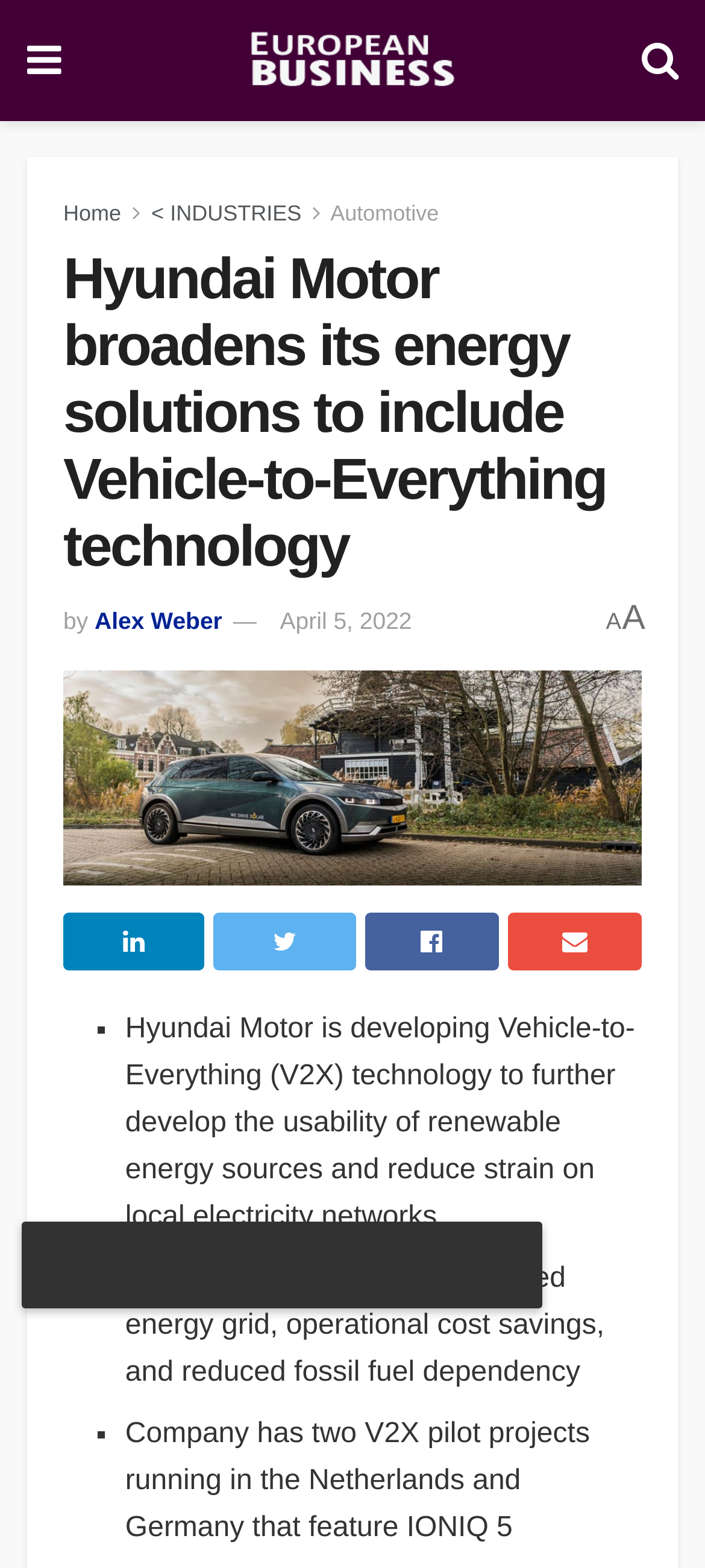Pinpoint the bounding box coordinates of the clickable area necessary to execute the following instruction: "Go to the European Business webpage". The coordinates should be given as four float numbers between 0 and 1, namely [left, top, right, bottom].

[0.352, 0.016, 0.645, 0.062]